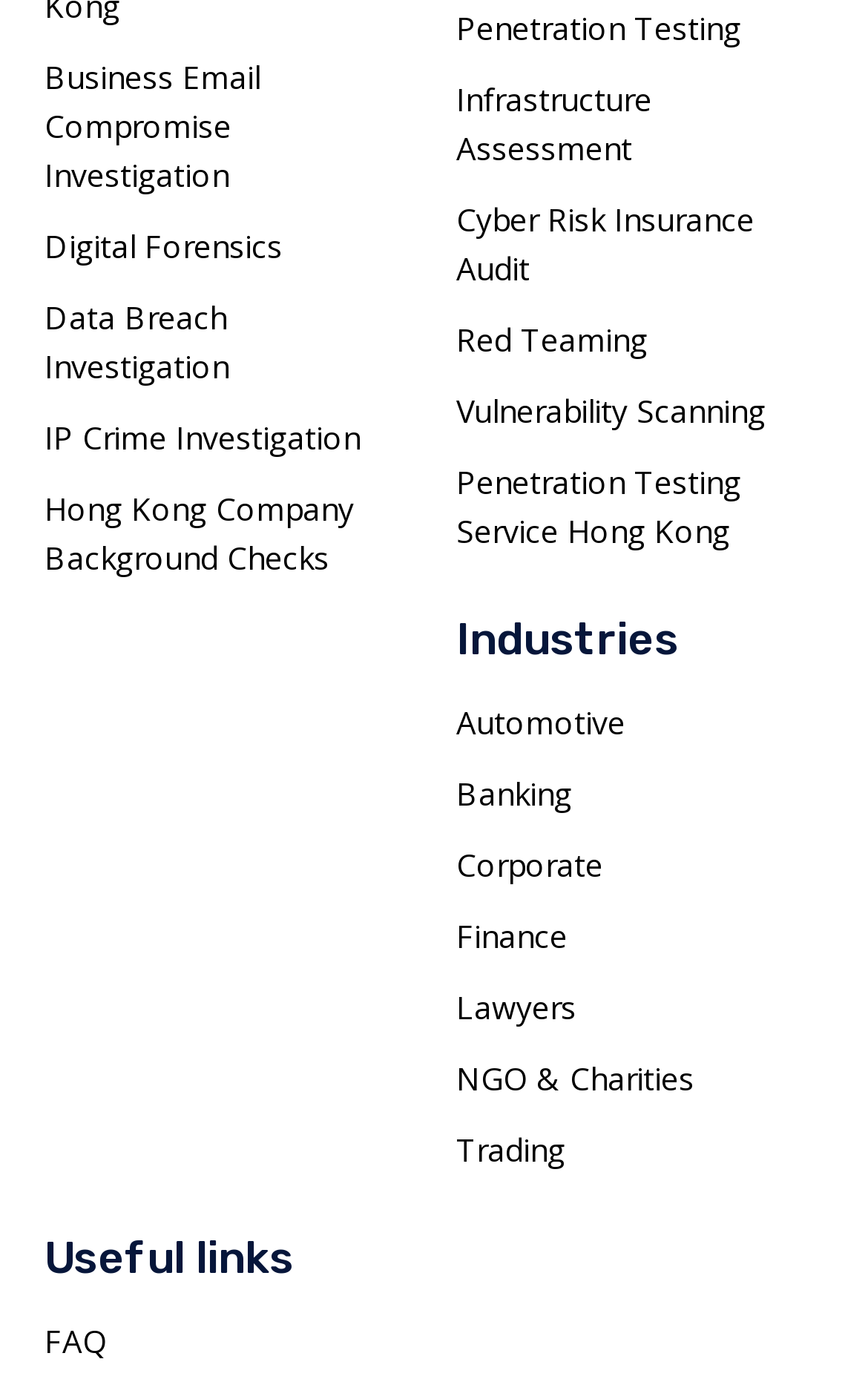What is the last link in the right section?
Using the picture, provide a one-word or short phrase answer.

FAQ